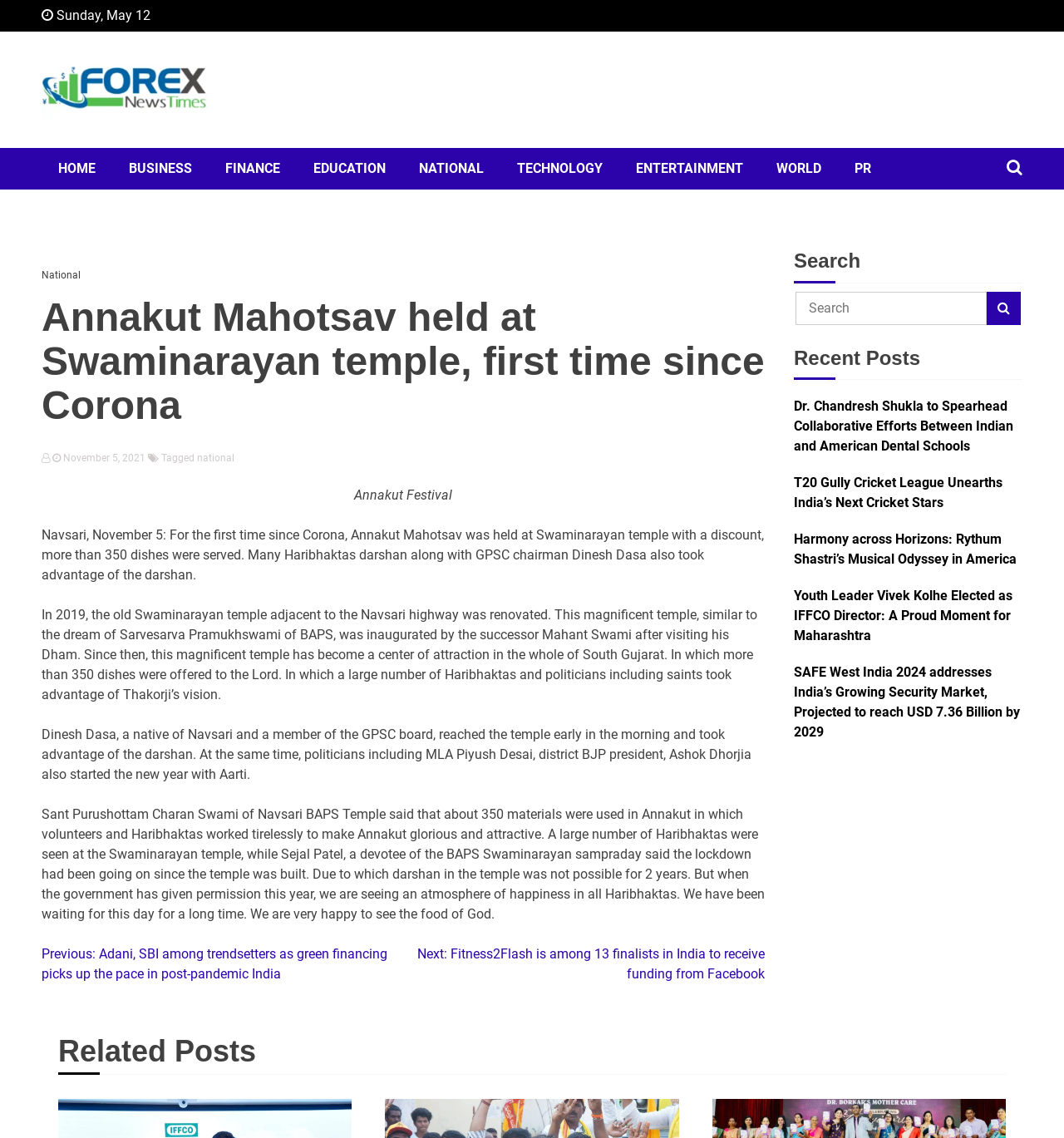Pinpoint the bounding box coordinates of the area that must be clicked to complete this instruction: "Click on the 'HOME' link".

[0.039, 0.13, 0.105, 0.167]